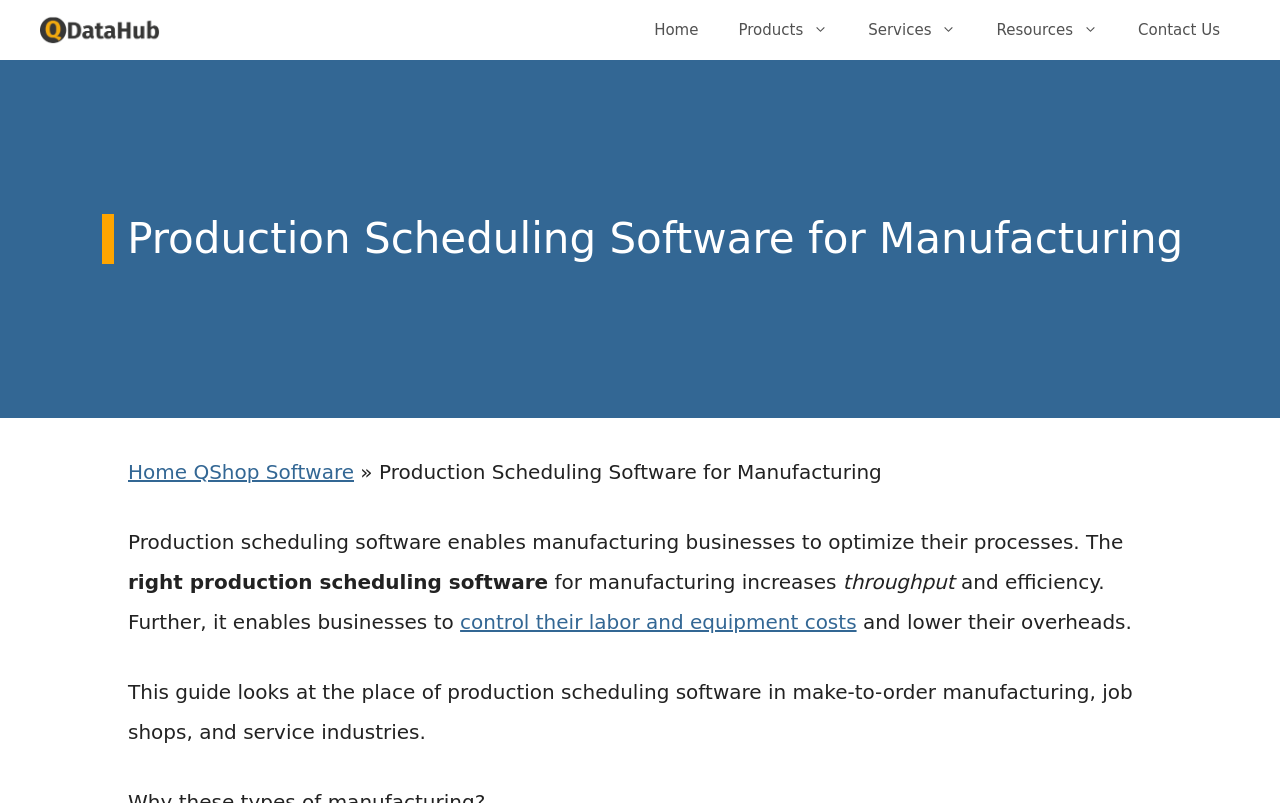What is the benefit of using production scheduling software?
Please respond to the question with a detailed and thorough explanation.

According to the webpage, using production scheduling software enables businesses to increase their efficiency and lower their overheads. This is stated in the text '...it enables businesses to control their labor and equipment costs and lower their overheads'.